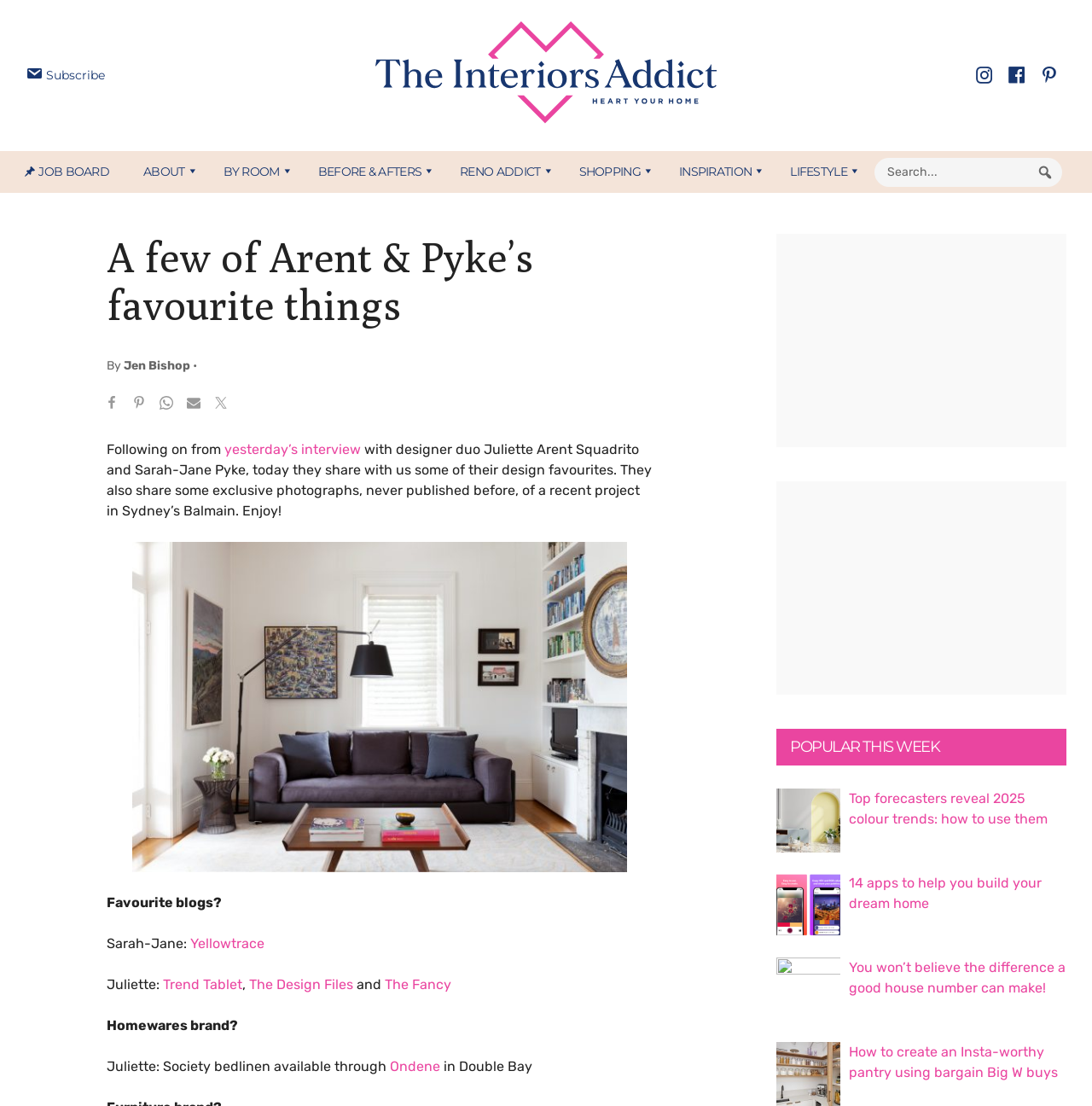Answer in one word or a short phrase: 
What is the name of the blog?

The Interiors Addict